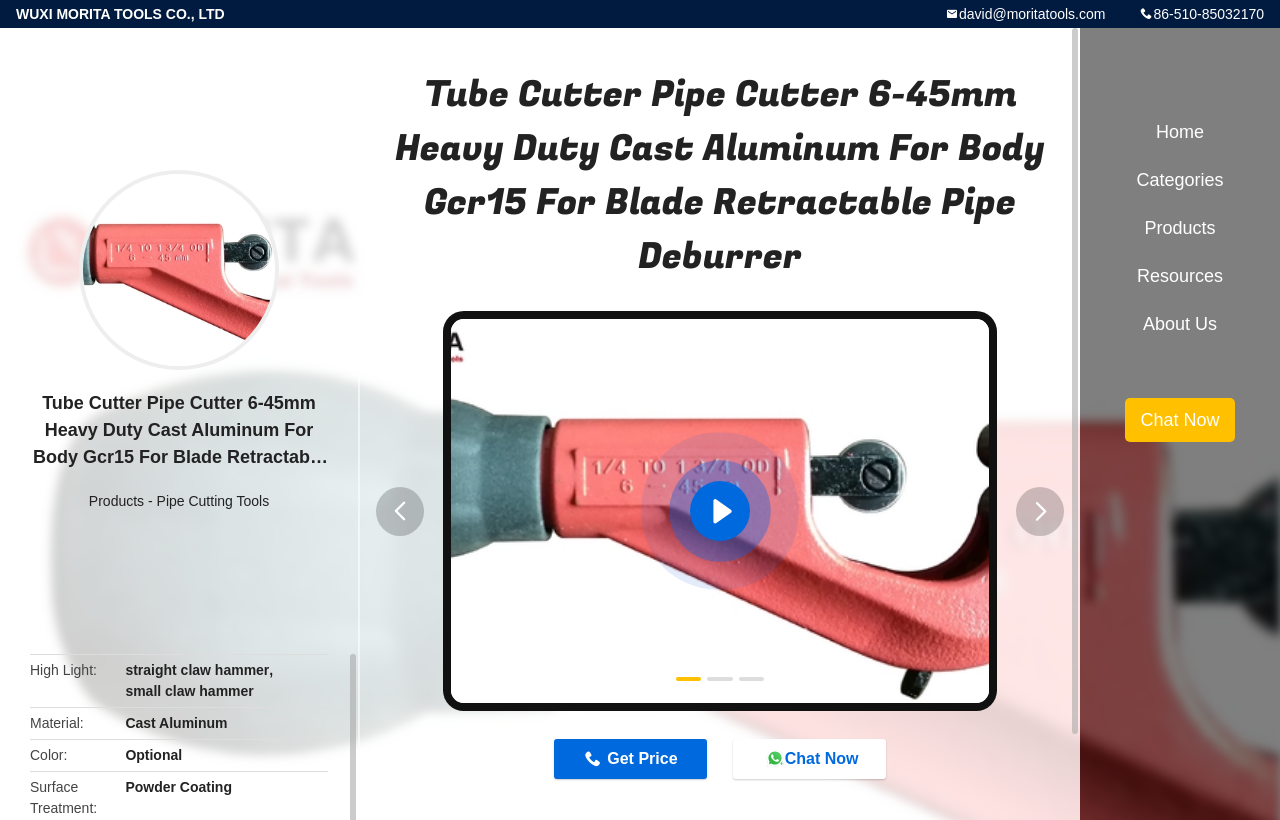What is the material of the tube cutter?
Using the image, give a concise answer in the form of a single word or short phrase.

Cast Aluminum